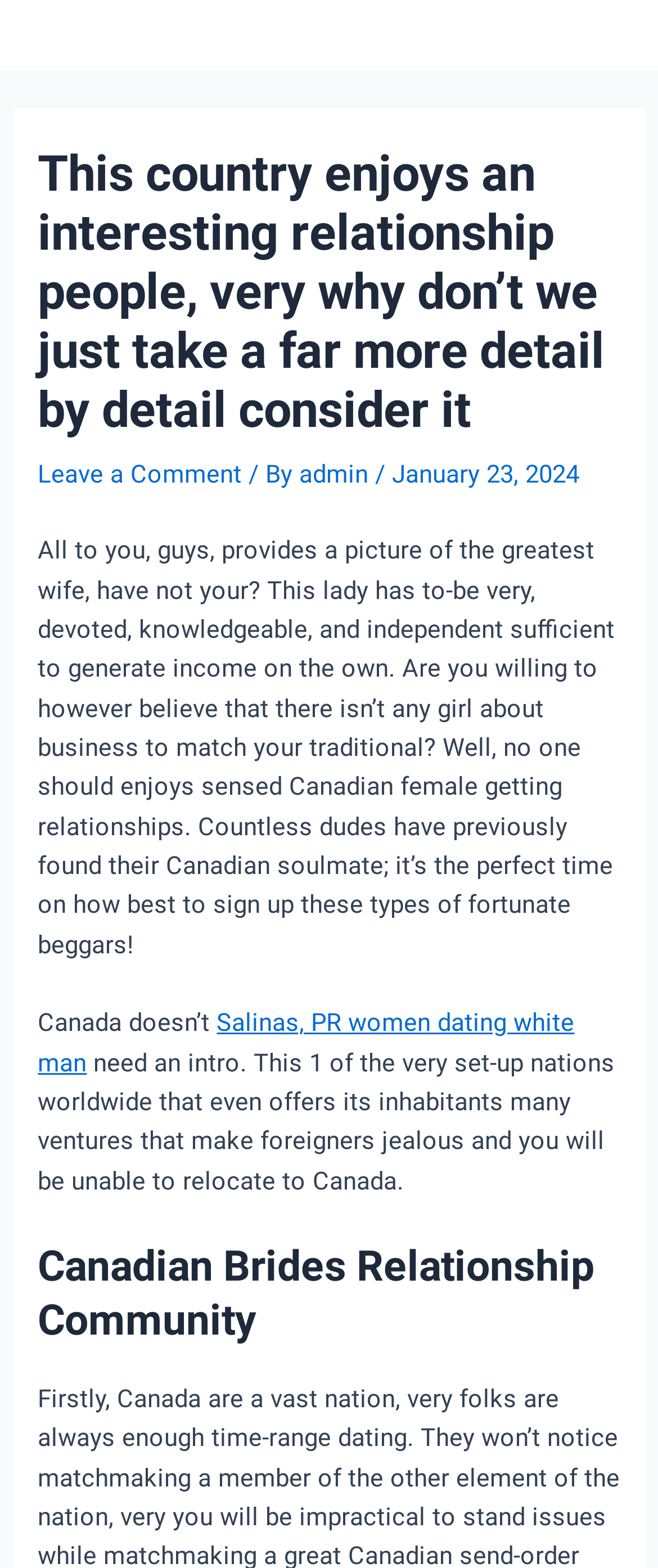Identify and extract the main heading from the webpage.

This country enjoys an interesting relationship people, very why don’t we just take a far more detail by detail consider it